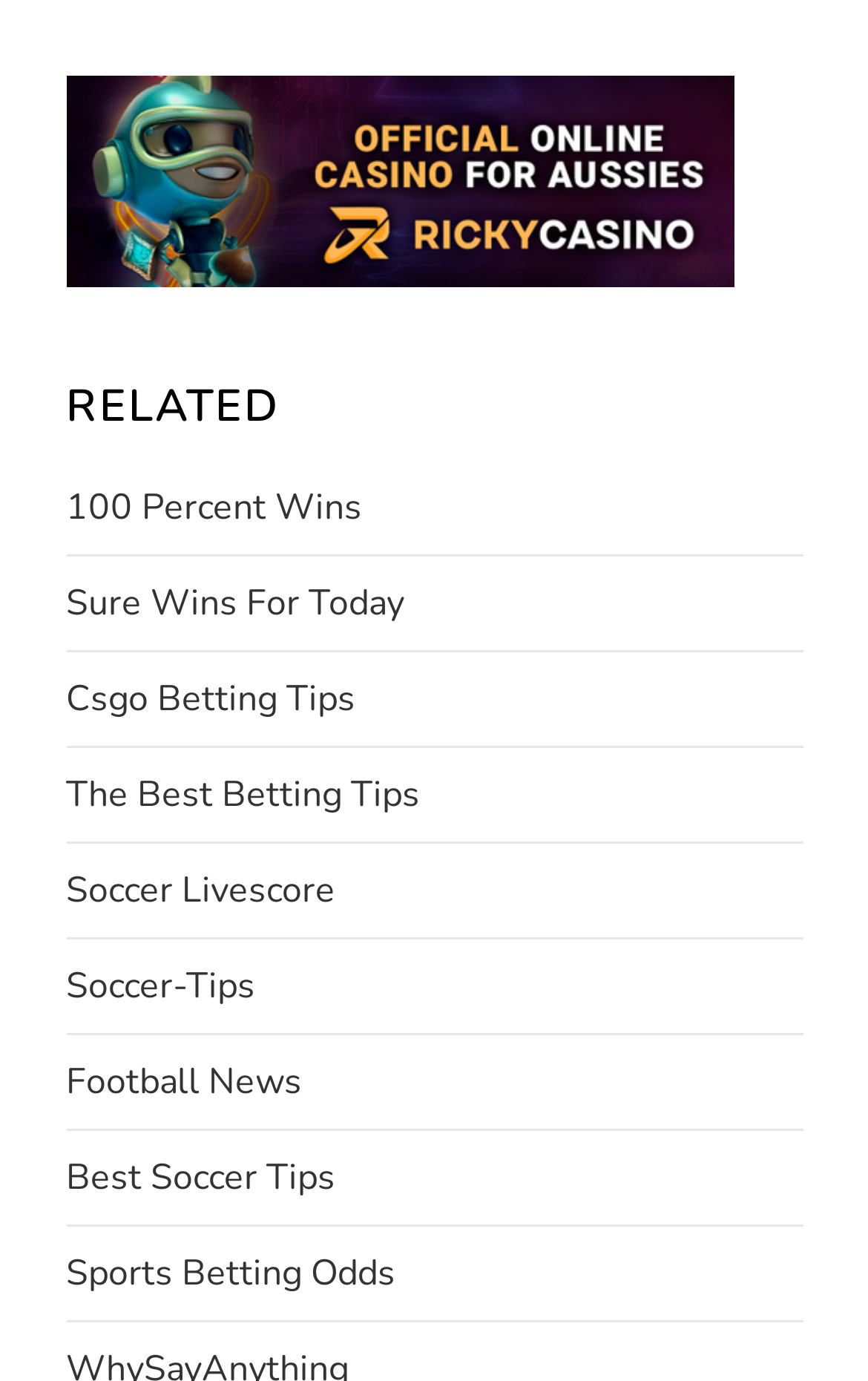Find the bounding box coordinates of the UI element according to this description: "Best Soccer Tips".

[0.076, 0.829, 0.386, 0.875]